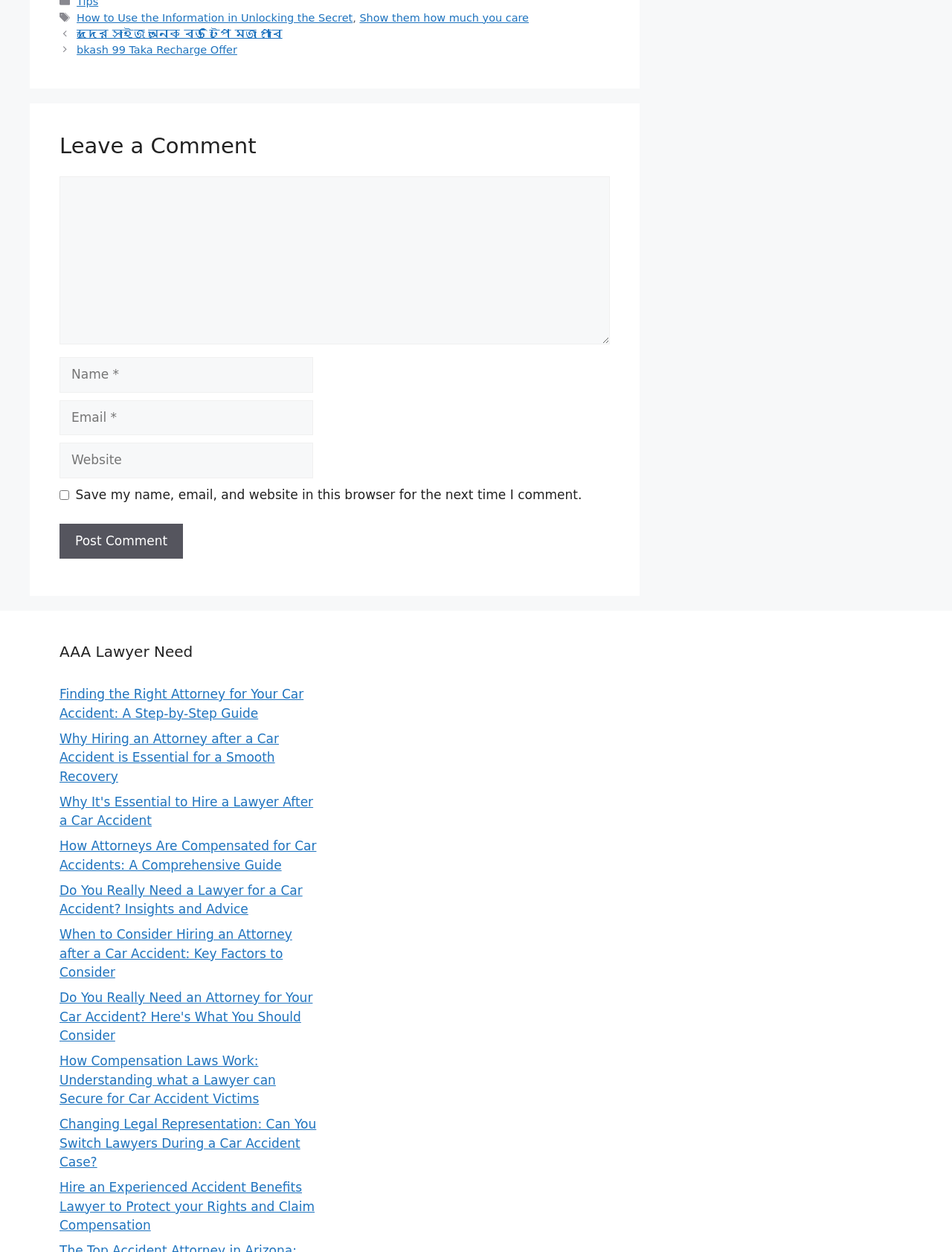Locate the bounding box coordinates of the element I should click to achieve the following instruction: "Click on the 'Finding the Right Attorney for Your Car Accident: A Step-by-Step Guide' link".

[0.062, 0.548, 0.319, 0.575]